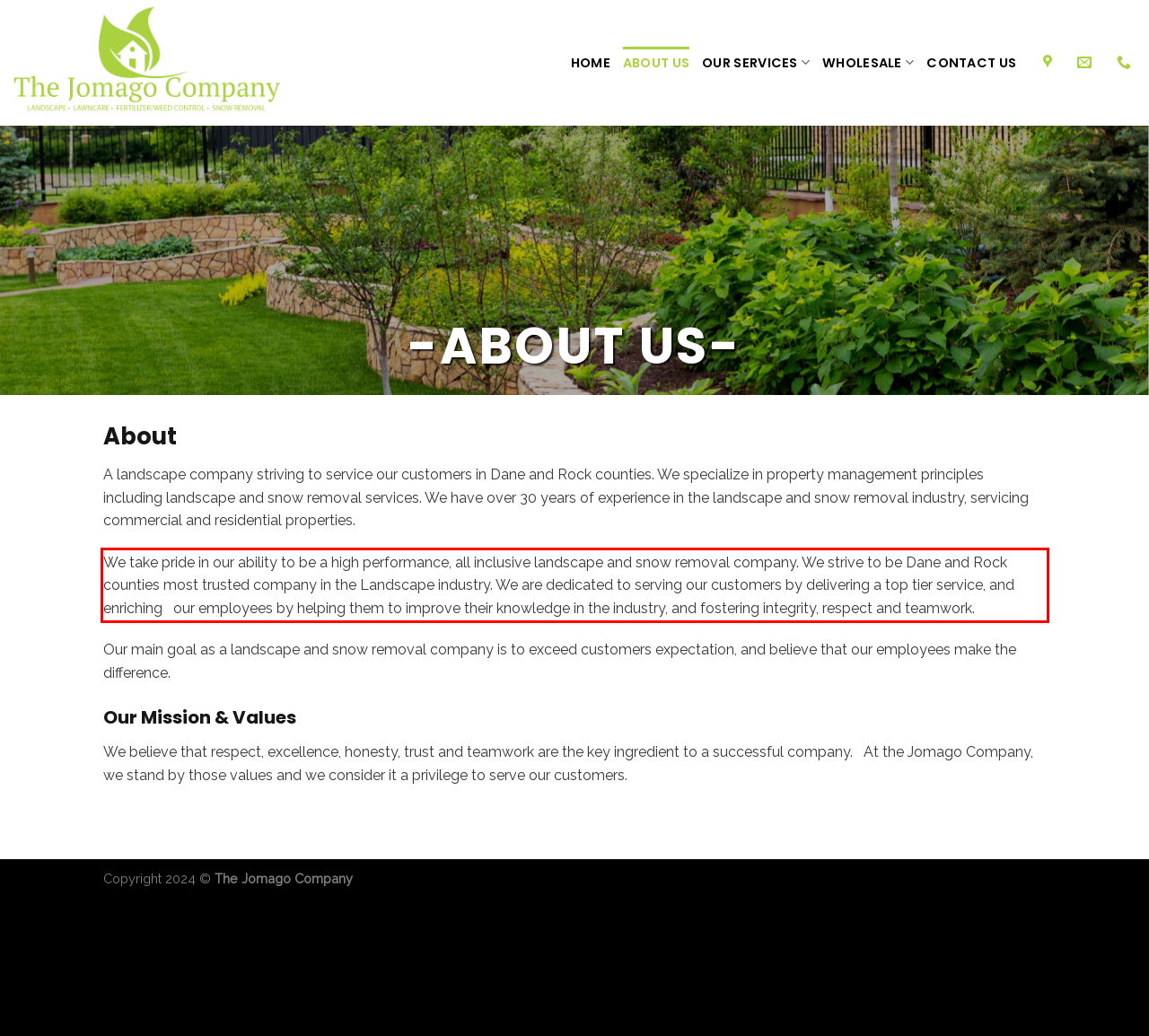Please examine the webpage screenshot containing a red bounding box and use OCR to recognize and output the text inside the red bounding box.

We take pride in our ability to be a high performance, all inclusive landscape and snow removal company. We strive to be Dane and Rock counties most trusted company in the Landscape industry. We are dedicated to serving our customers by delivering a top tier service, and enriching our employees by helping them to improve their knowledge in the industry, and fostering integrity, respect and teamwork.